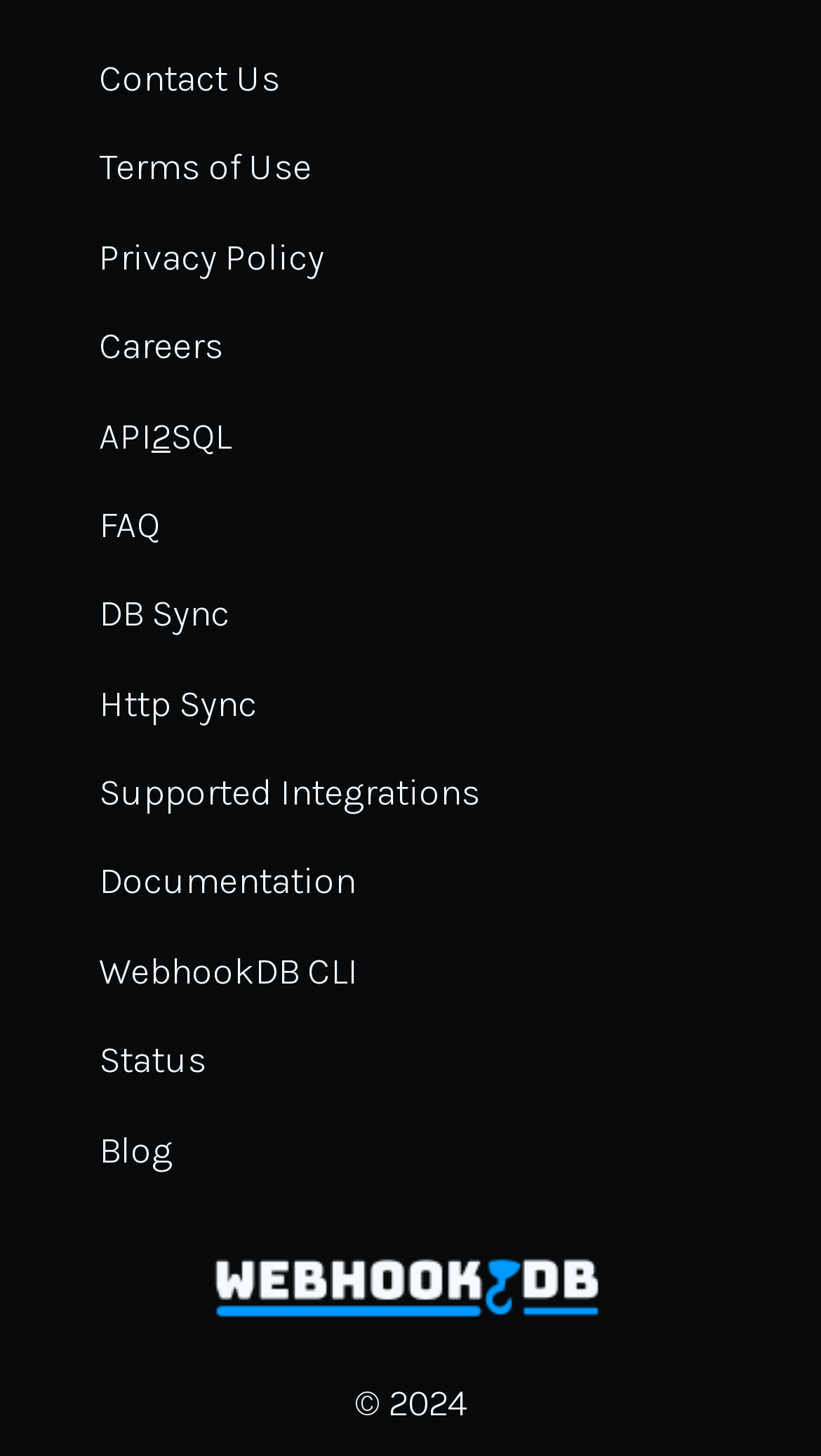Determine the bounding box coordinates for the clickable element required to fulfill the instruction: "click Contact Us". Provide the coordinates as four float numbers between 0 and 1, i.e., [left, top, right, bottom].

[0.079, 0.023, 0.436, 0.084]